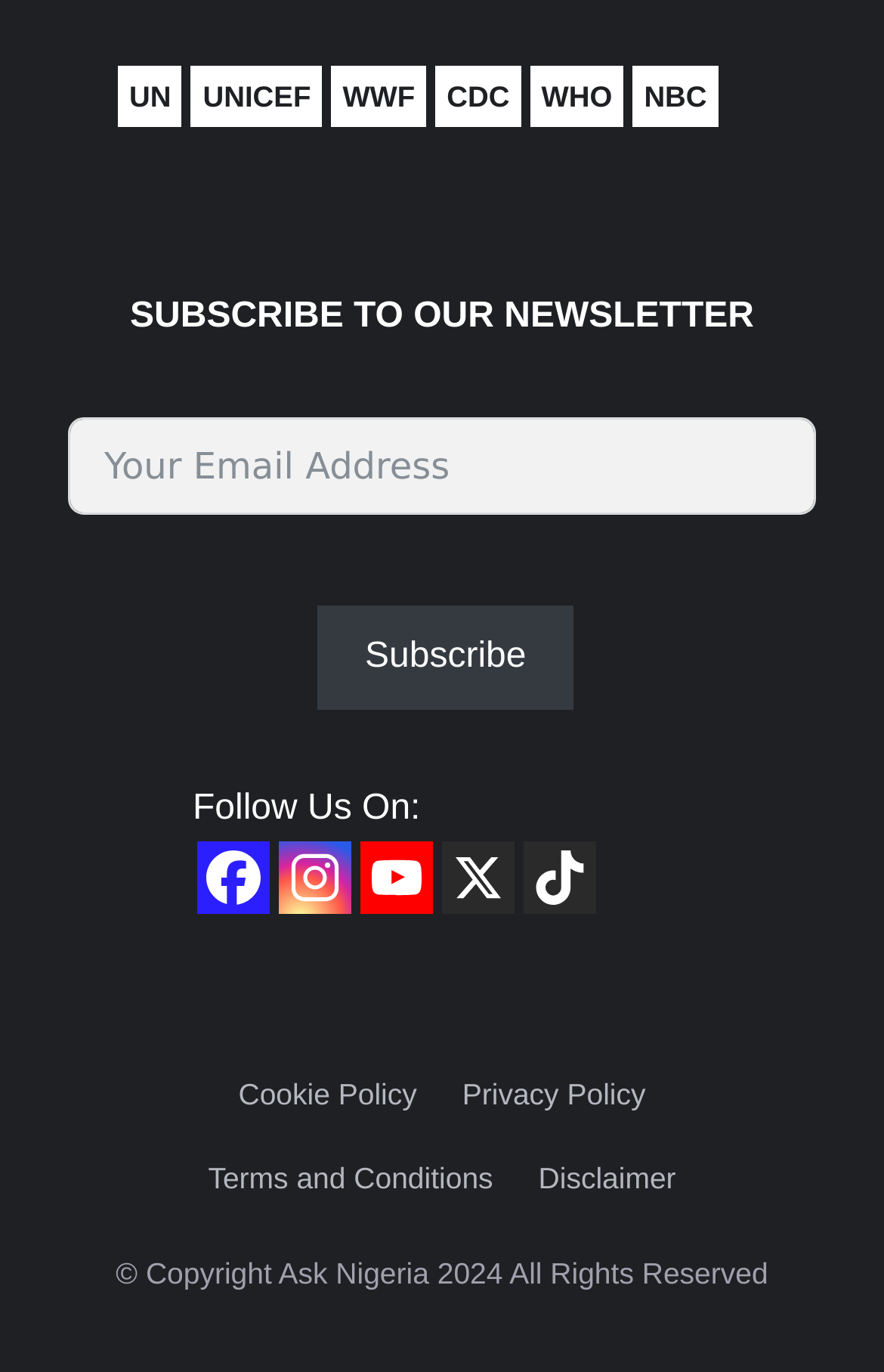Please find the bounding box coordinates for the clickable element needed to perform this instruction: "read the article about Nigeria's economic challenges".

[0.128, 0.658, 0.872, 0.744]